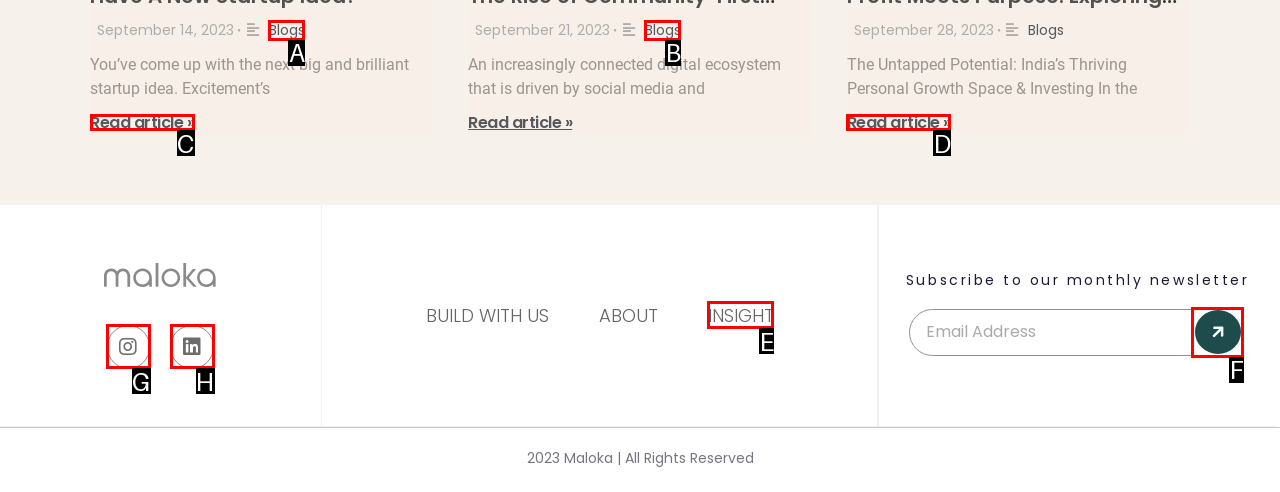Please indicate which HTML element should be clicked to fulfill the following task: Click on the 'Blogs' link. Provide the letter of the selected option.

A